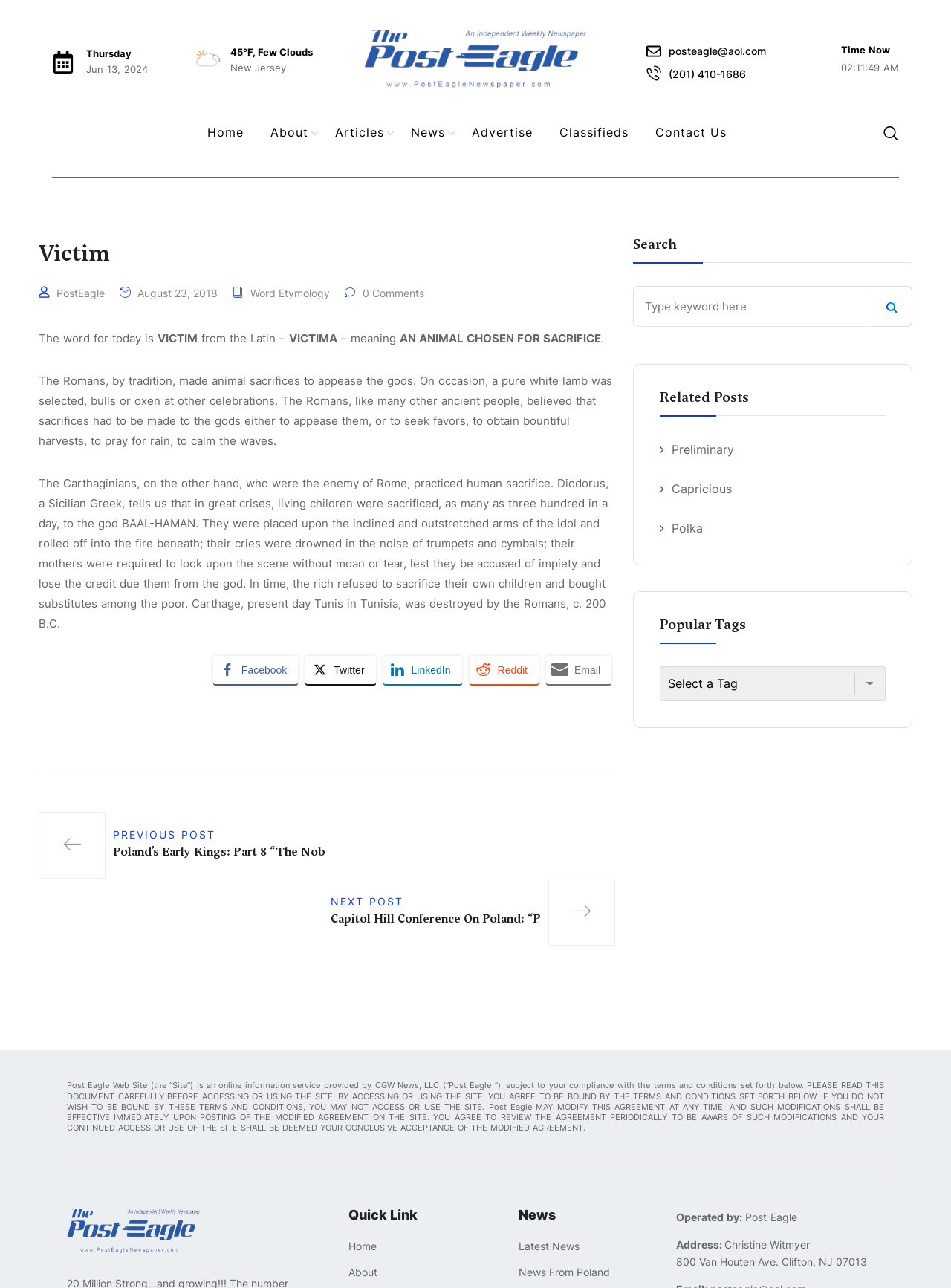Determine the bounding box coordinates for the clickable element required to fulfill the instruction: "Click on the 'About' link". Provide the coordinates as four float numbers between 0 and 1, i.e., [left, top, right, bottom].

[0.284, 0.097, 0.324, 0.109]